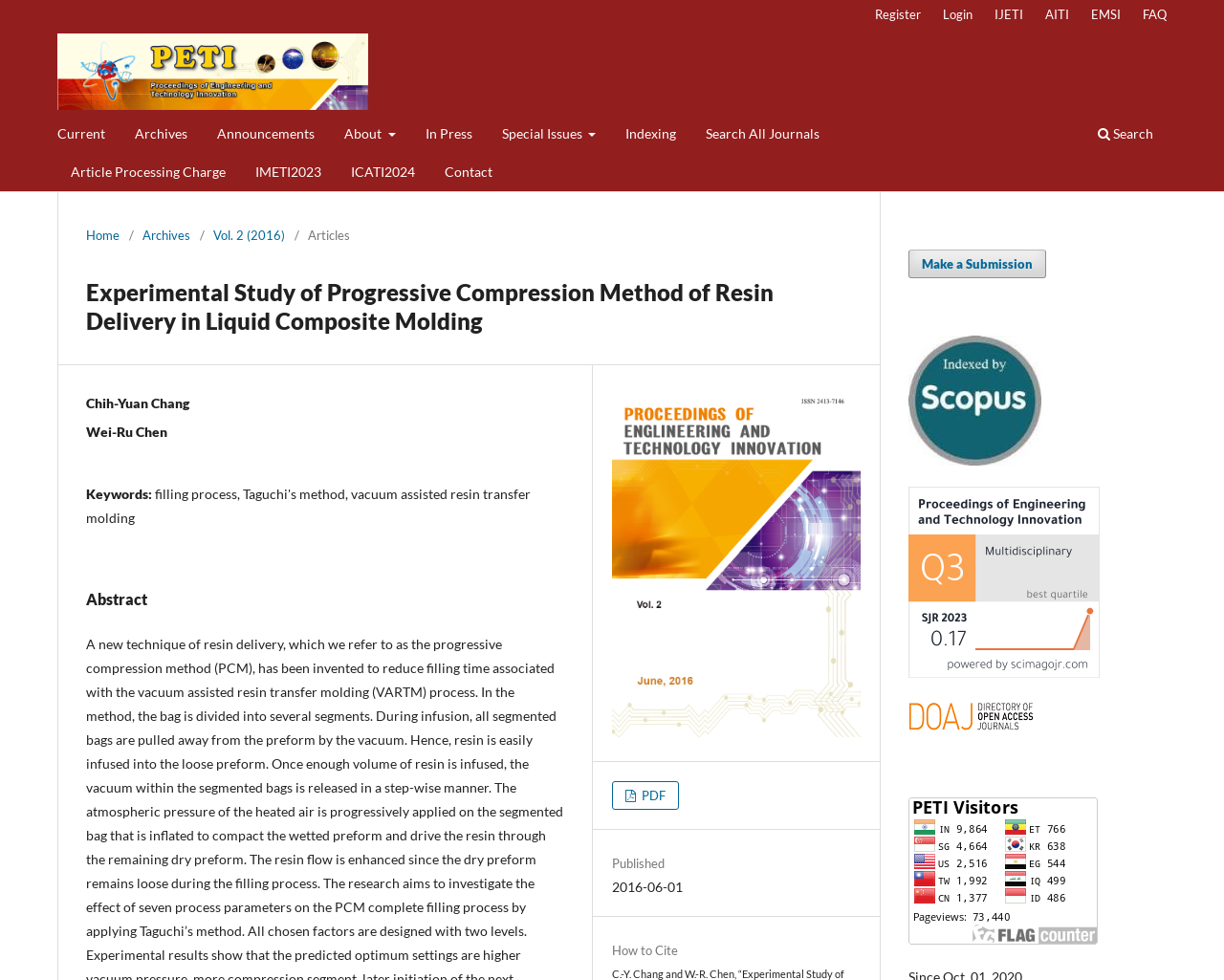Respond to the question below with a concise word or phrase:
What is the name of the first author?

Chih-Yuan Chang